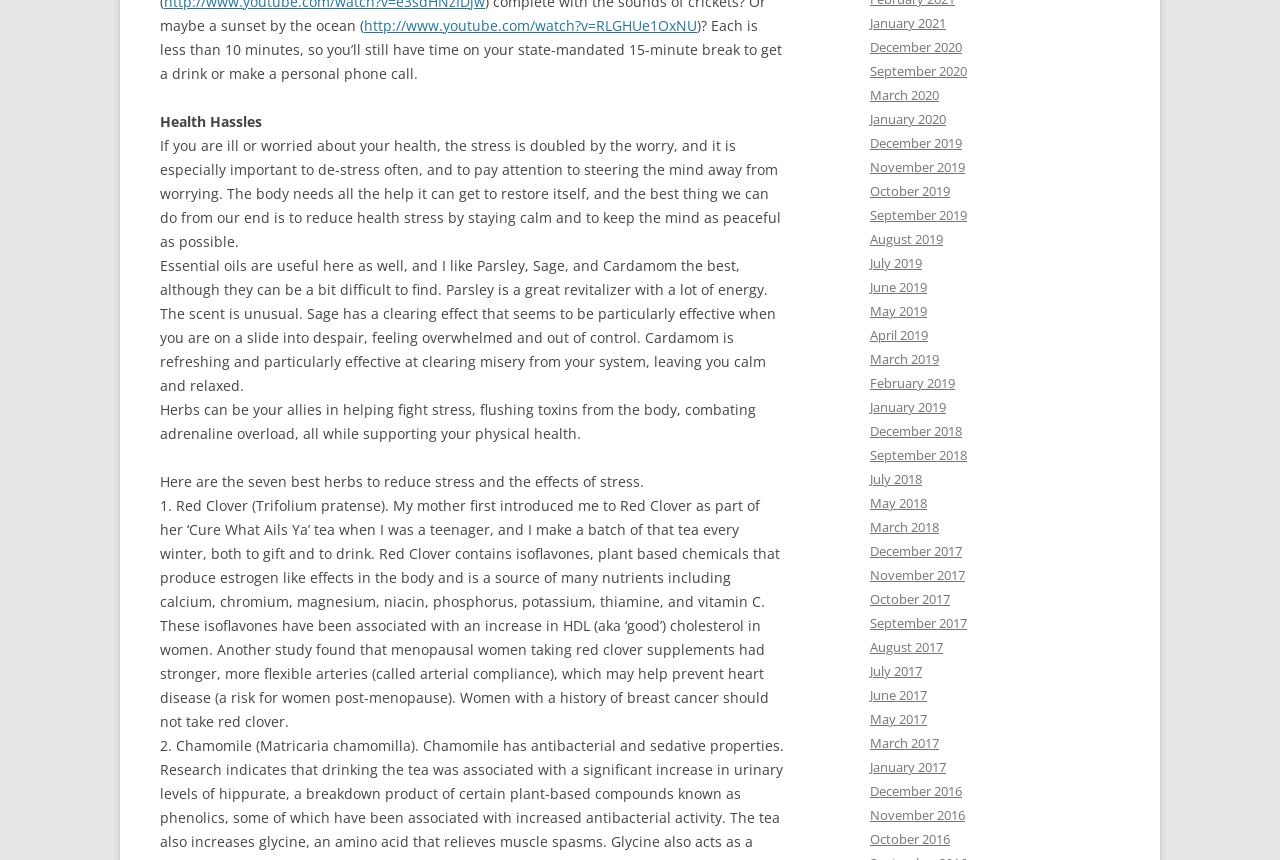Identify the bounding box coordinates of the specific part of the webpage to click to complete this instruction: "Read the article about Health Hassles".

[0.125, 0.13, 0.205, 0.152]